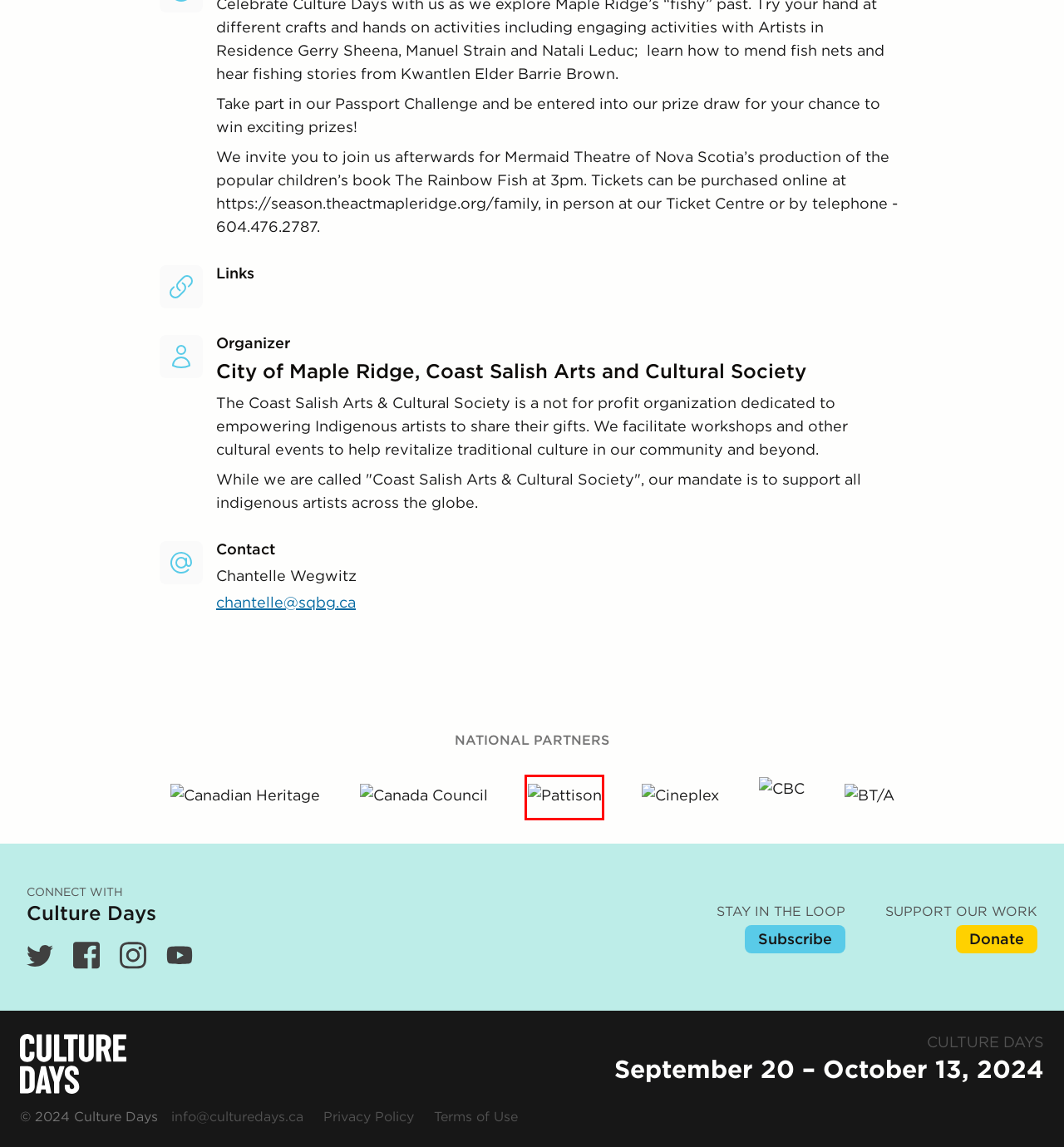With the provided screenshot showing a webpage and a red bounding box, determine which webpage description best fits the new page that appears after clicking the element inside the red box. Here are the options:
A. BT/A Advertising | Toronto Advertising Agency
B. Terms of Use | Culture Days
C. Privacy Policy | Culture Days
D. Search | Culture Days
E. Fête de la culture
F. Newsletter | Culture Days
G. Home | PATTISON Outdoor Advertising | Leaders in Canadian Out-of-Home Media - Pattison Outdoor
H. Canada Council for the Arts | Bringing the arts to life

G